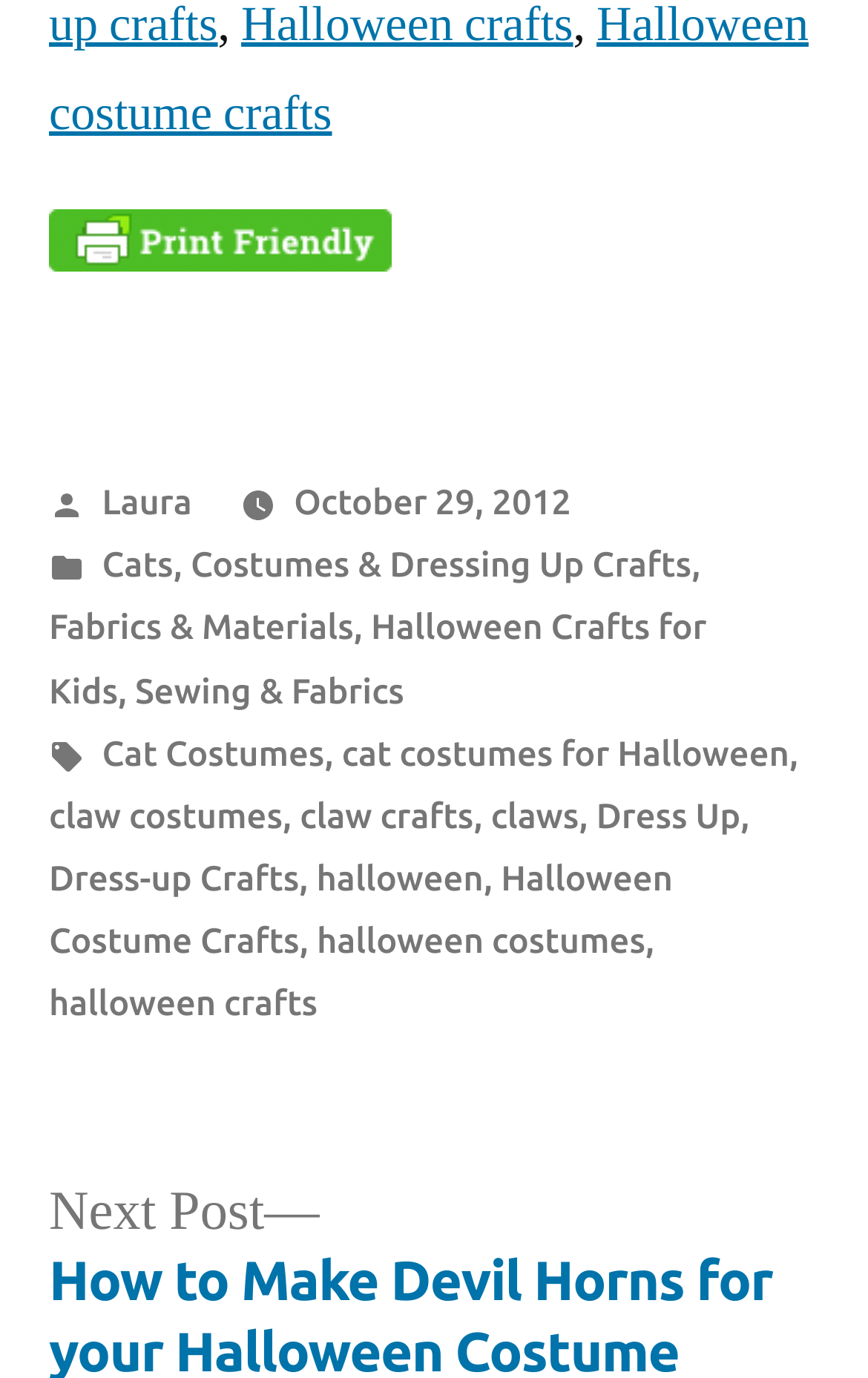Please provide a comprehensive response to the question below by analyzing the image: 
Is there a print-friendly version of the article available?

There is a link in the top section of the webpage that says 'Print Friendly, PDF & Email', which suggests that a print-friendly version of the article is available.